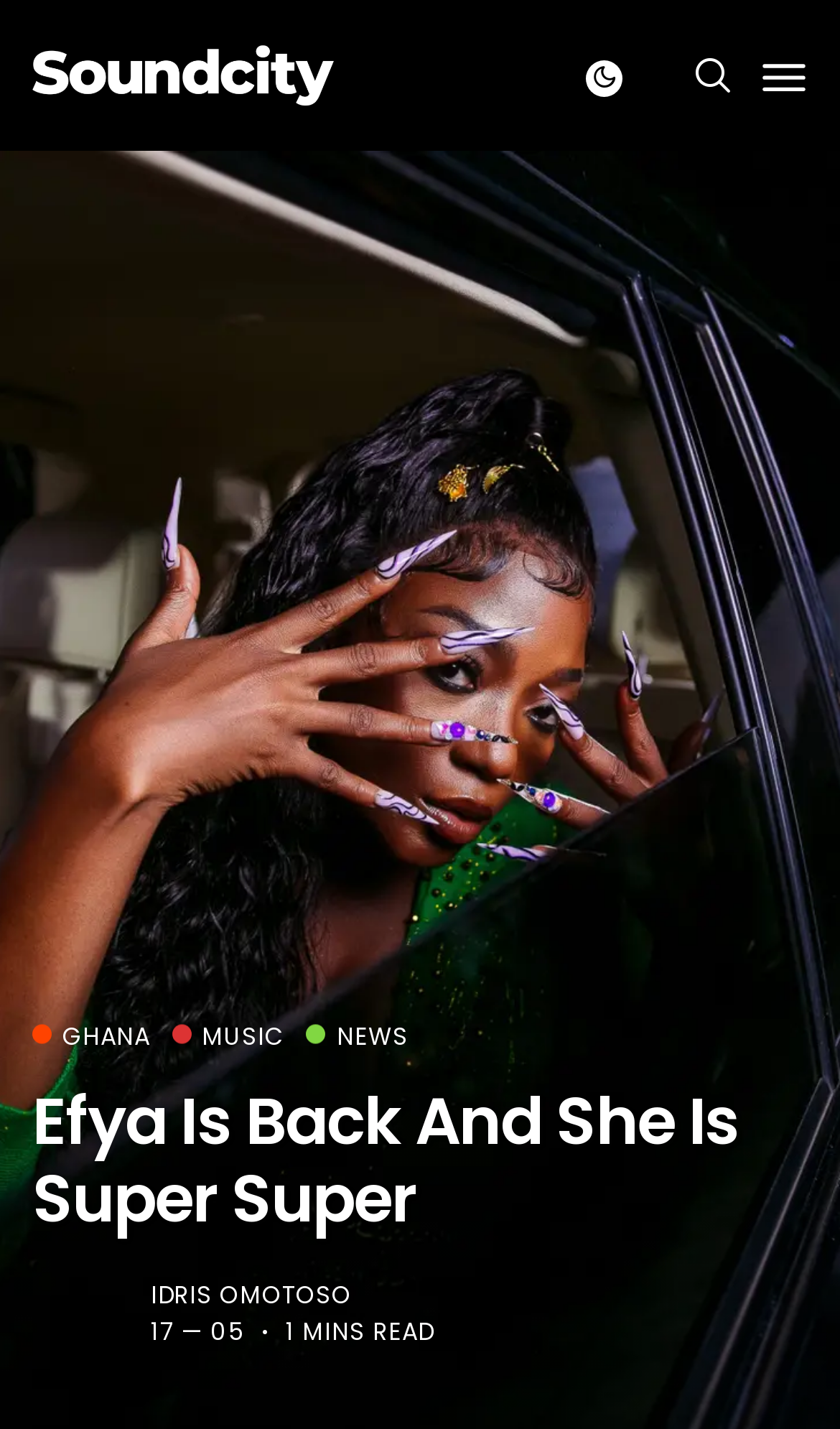Identify the bounding box of the UI element described as follows: "Idris Omotoso". Provide the coordinates as four float numbers in the range of 0 to 1 [left, top, right, bottom].

[0.179, 0.894, 0.419, 0.919]